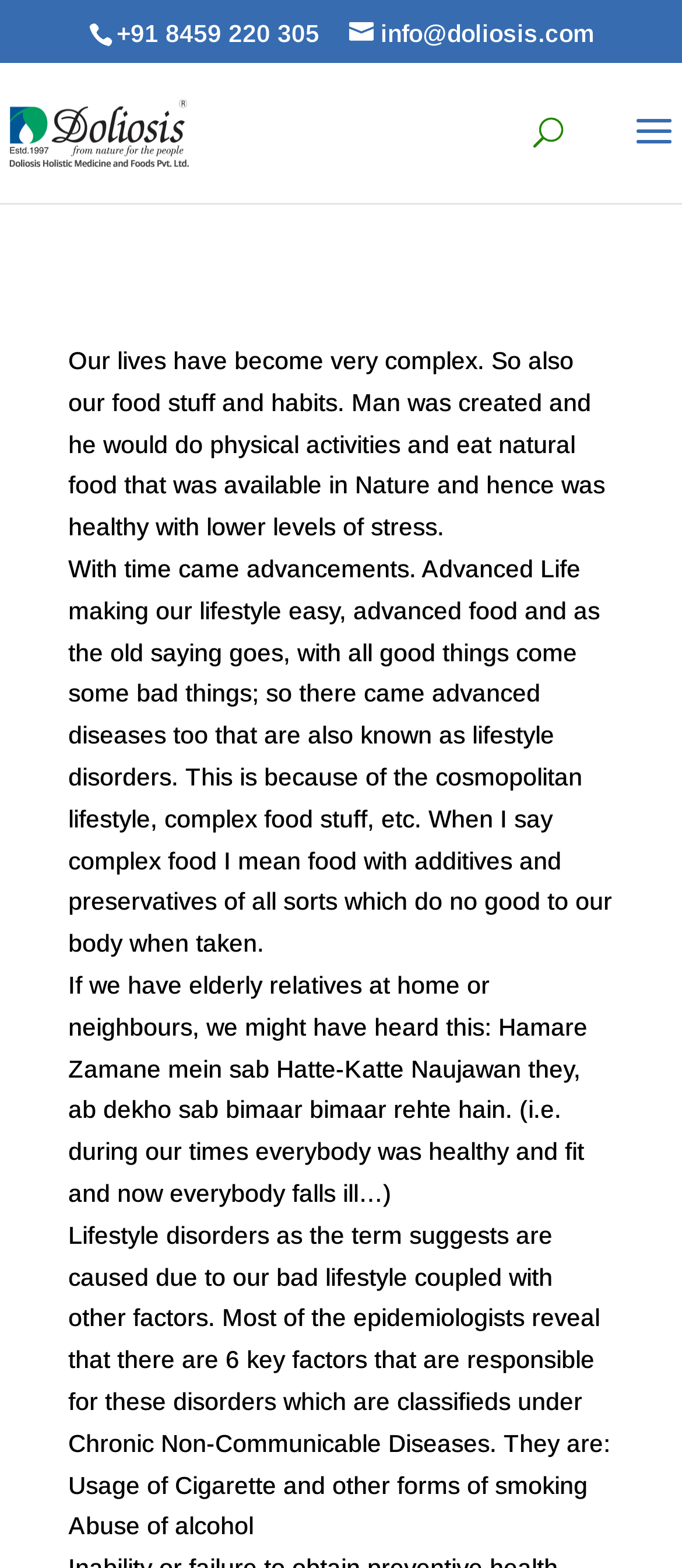Refer to the image and offer a detailed explanation in response to the question: How many factors are responsible for lifestyle disorders?

According to the text on the webpage, epidemiologists reveal that there are 6 key factors that are responsible for lifestyle disorders, which are classified under Chronic Non-Communicable Diseases. This information can be found in the static text element with a bounding box of [0.1, 0.778, 0.895, 0.929].